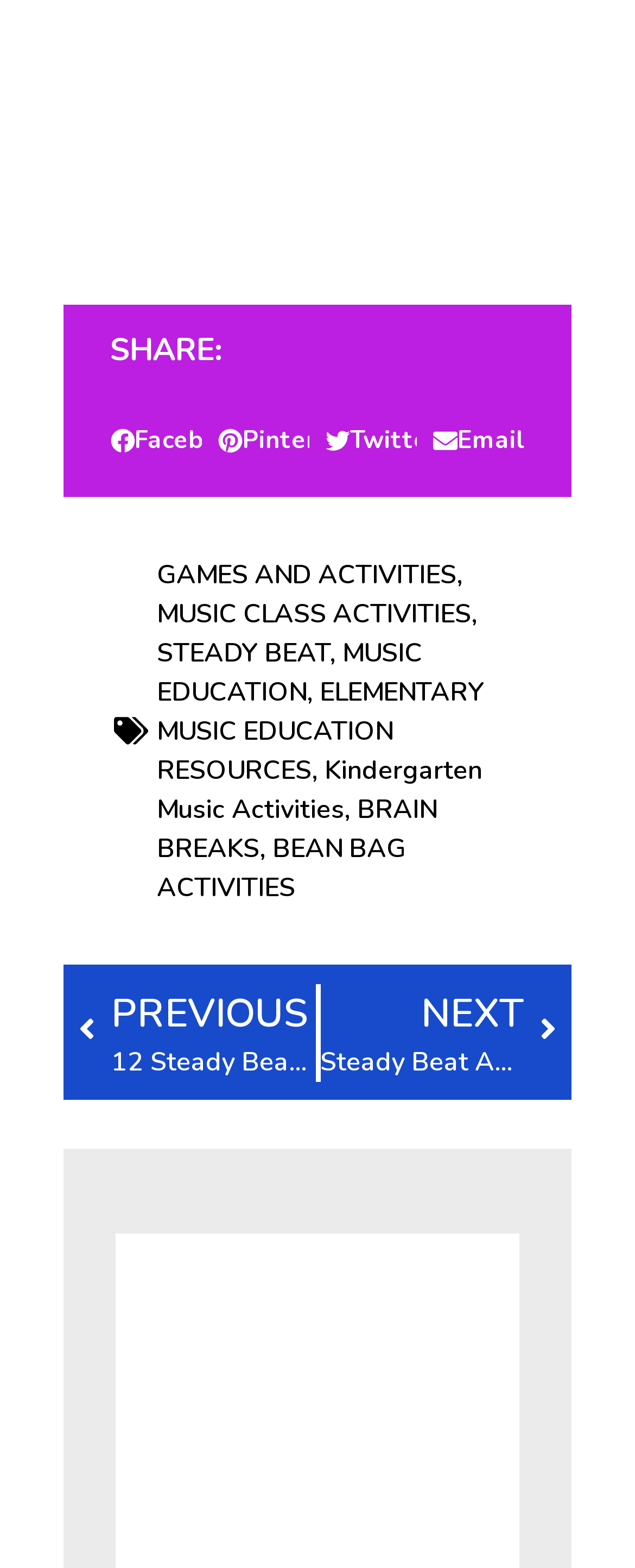From the webpage screenshot, predict the bounding box coordinates (top-left x, top-left y, bottom-right x, bottom-right y) for the UI element described here: ELEMENTARY MUSIC EDUCATION RESOURCES

[0.247, 0.43, 0.762, 0.503]